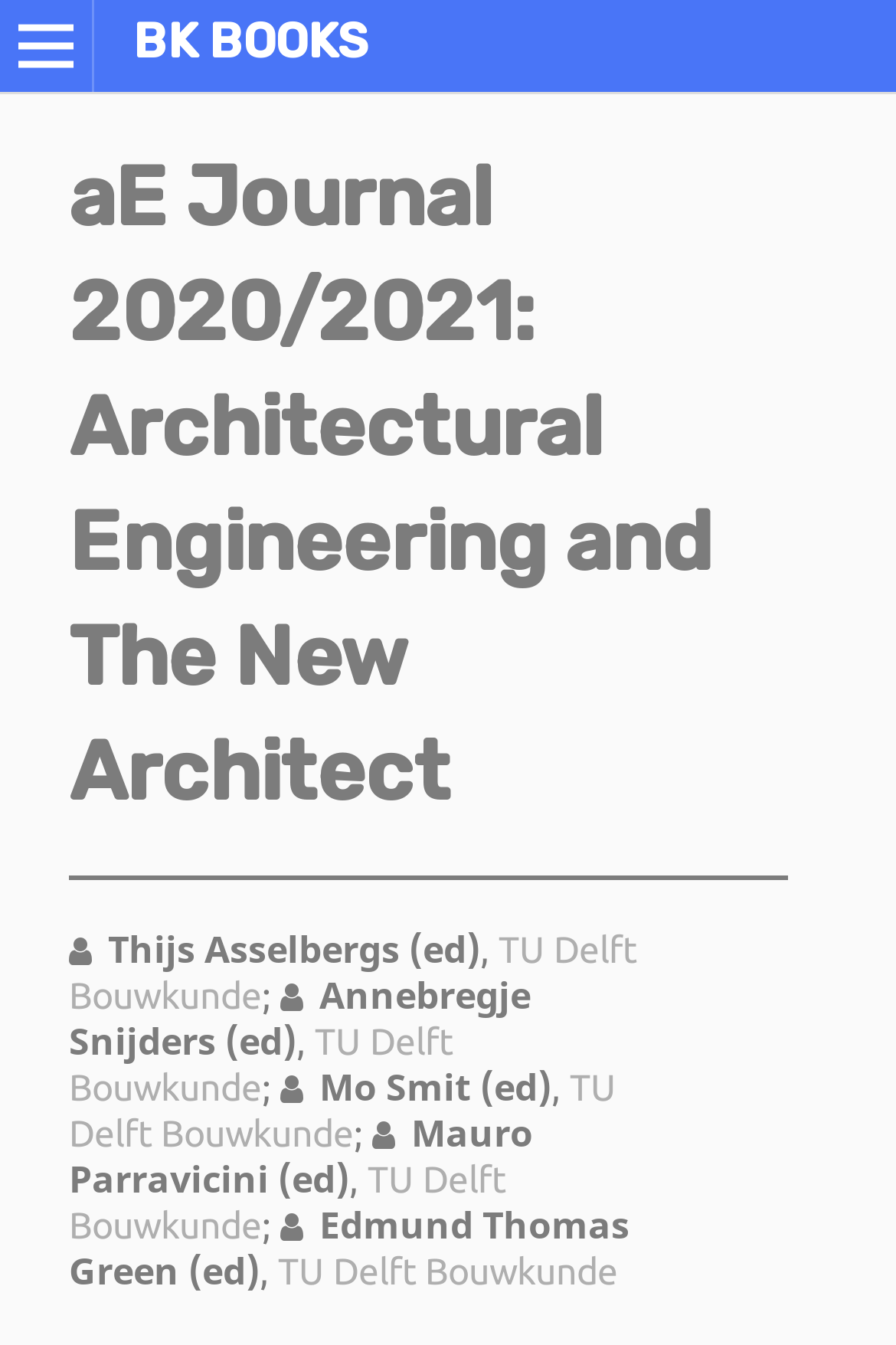Kindly respond to the following question with a single word or a brief phrase: 
What is the name of the first editor?

Thijs Asselbergs